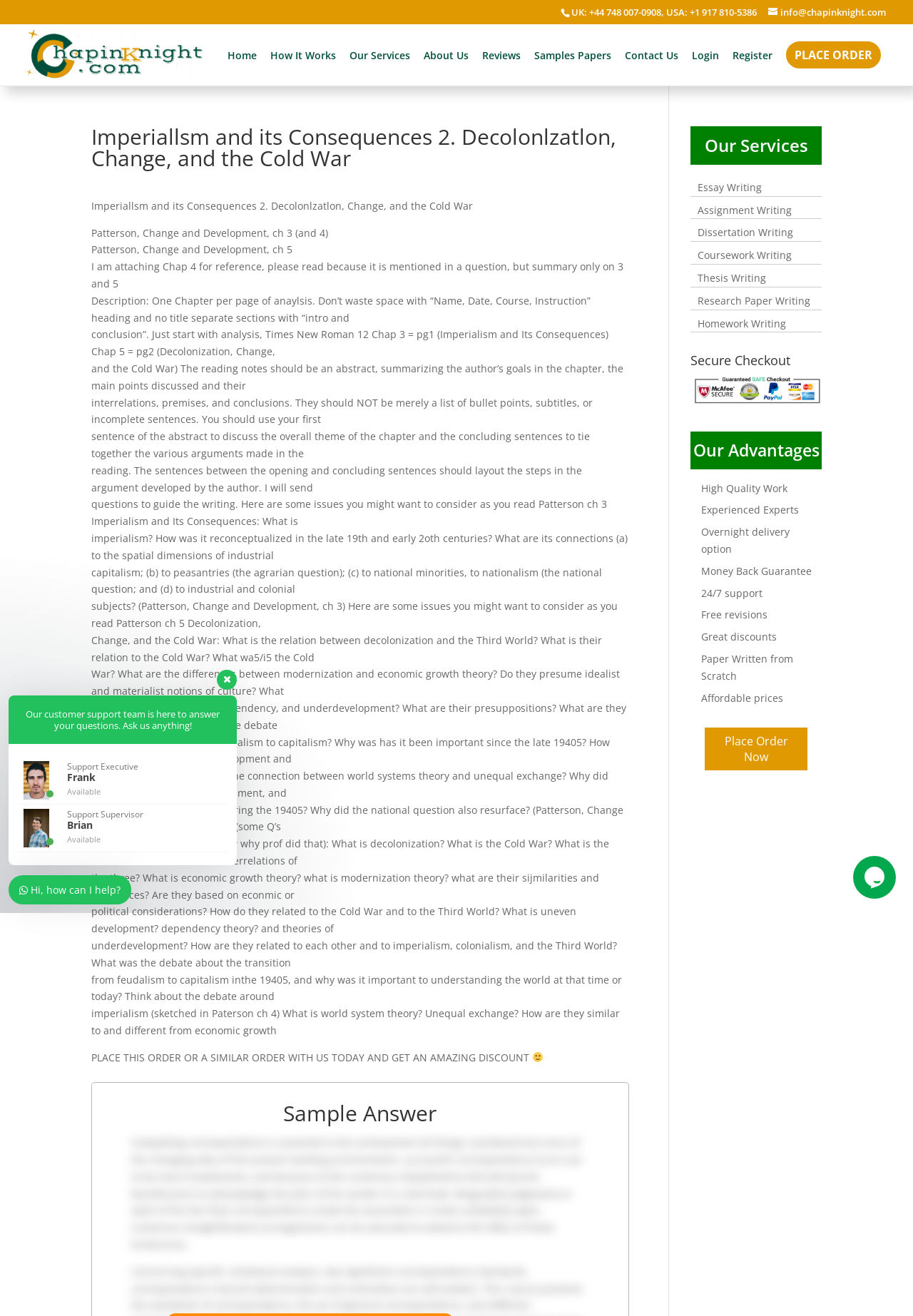Please identify the bounding box coordinates of the element on the webpage that should be clicked to follow this instruction: "Contact us through WhatsApp". The bounding box coordinates should be given as four float numbers between 0 and 1, formatted as [left, top, right, bottom].

[0.019, 0.575, 0.25, 0.611]